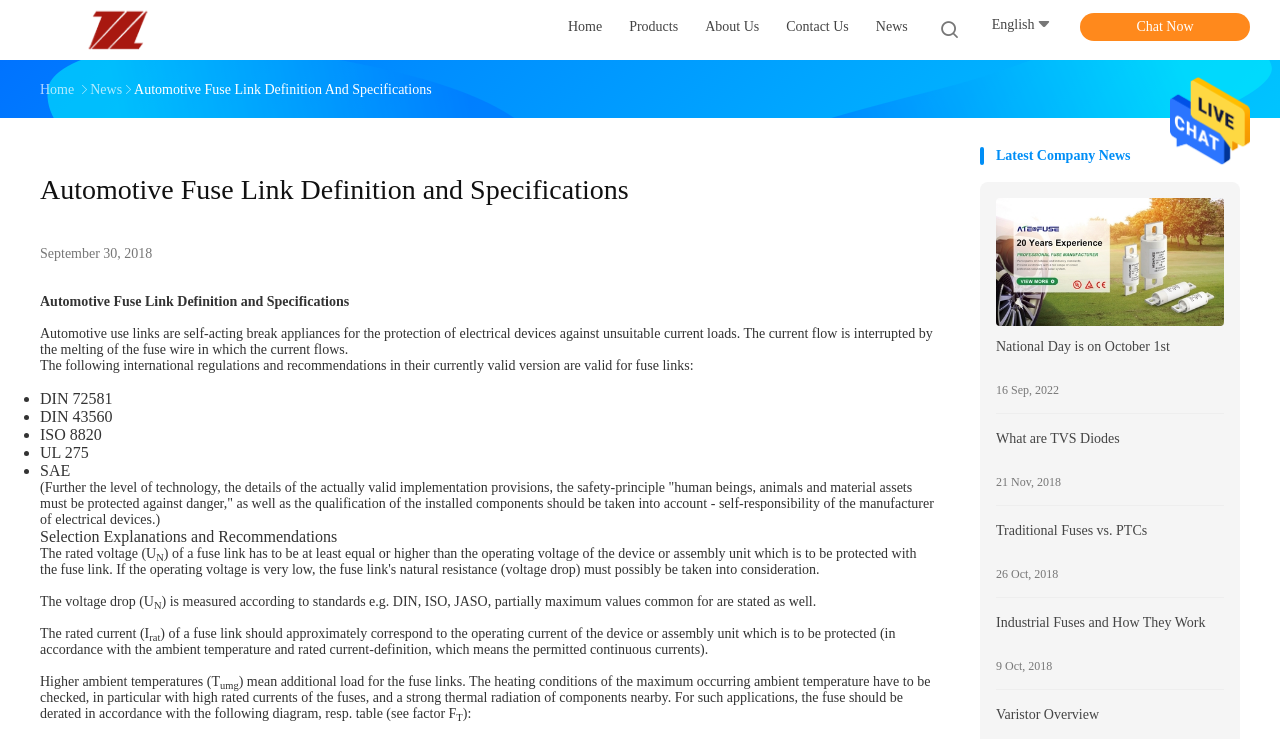What is the definition of Automotive Fuse Link? Refer to the image and provide a one-word or short phrase answer.

self-acting break appliances